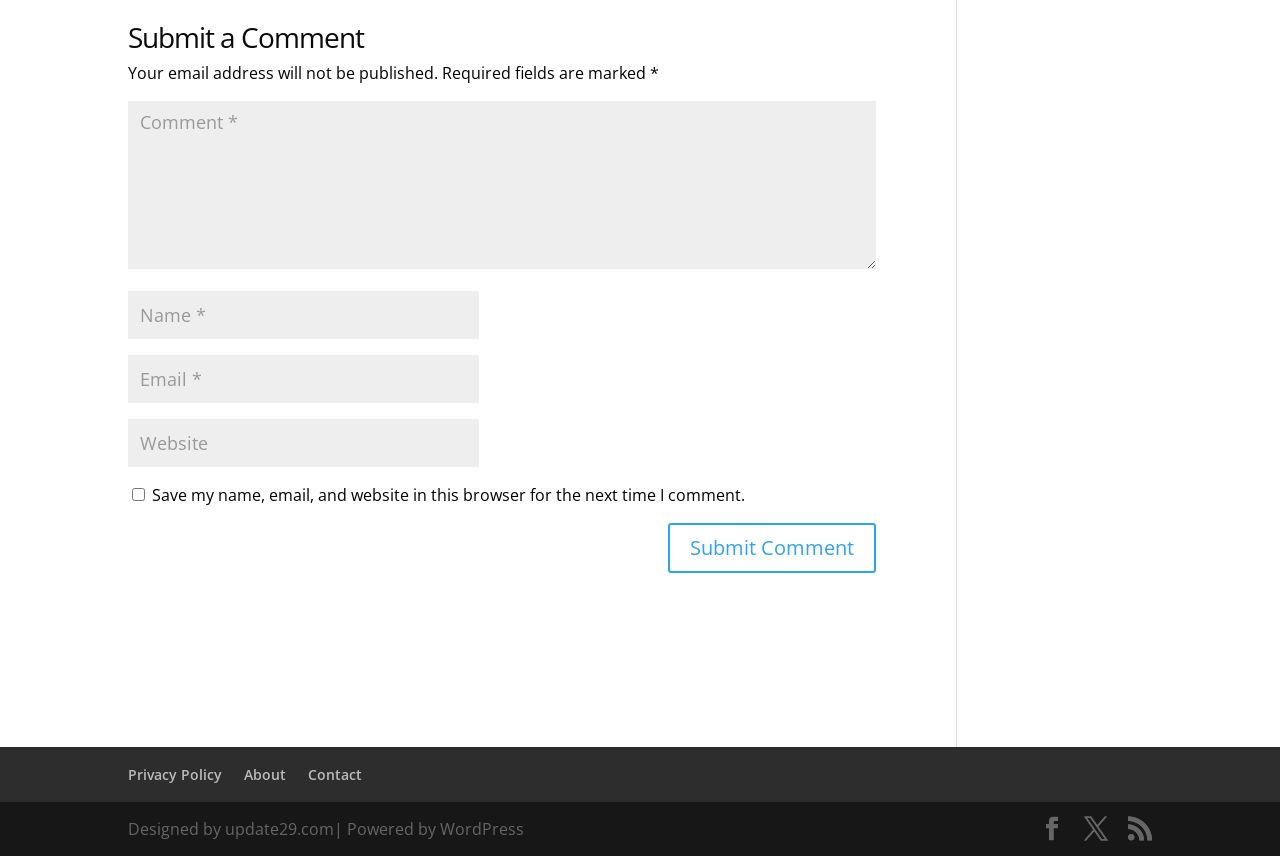Pinpoint the bounding box coordinates of the clickable element needed to complete the instruction: "Type your name". The coordinates should be provided as four float numbers between 0 and 1: [left, top, right, bottom].

[0.1, 0.339, 0.374, 0.395]